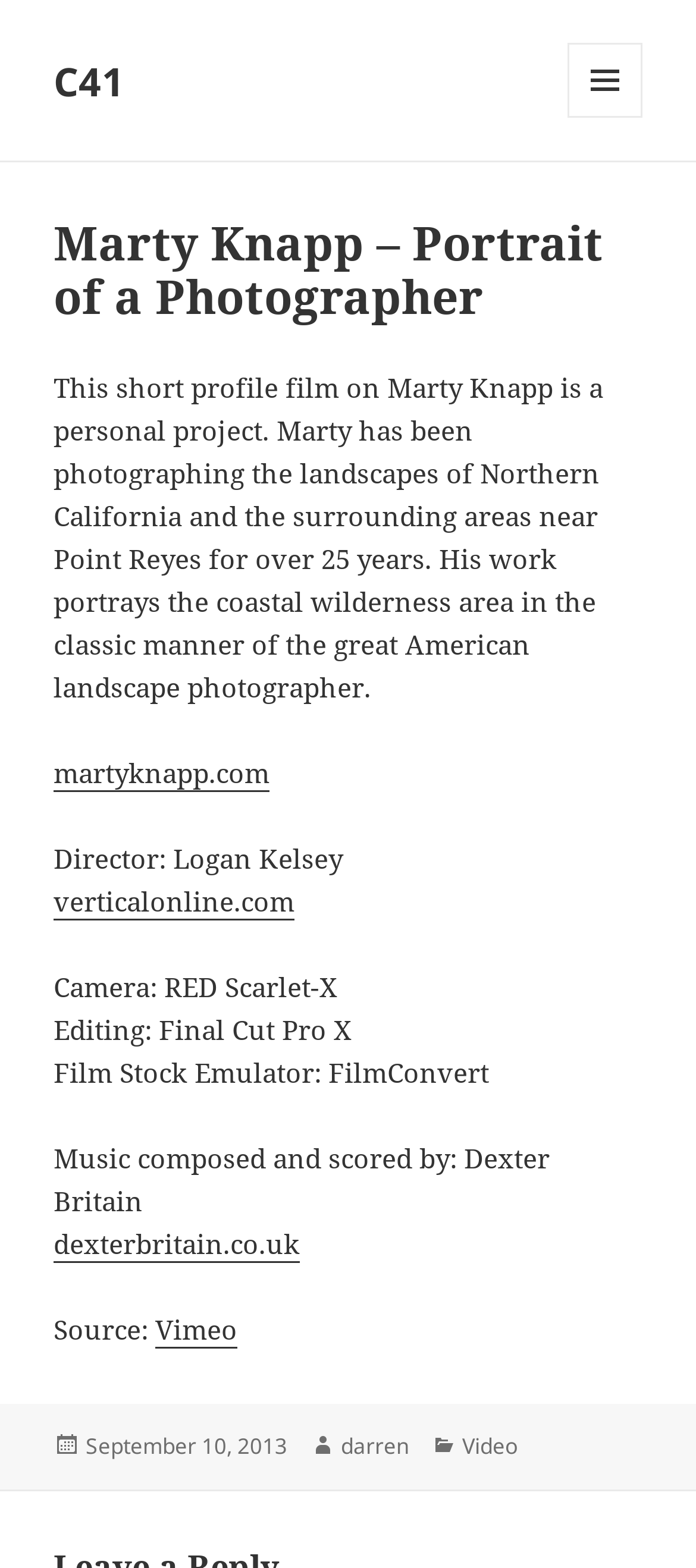Indicate the bounding box coordinates of the element that must be clicked to execute the instruction: "Click on the C41 link". The coordinates should be given as four float numbers between 0 and 1, i.e., [left, top, right, bottom].

[0.077, 0.034, 0.179, 0.068]